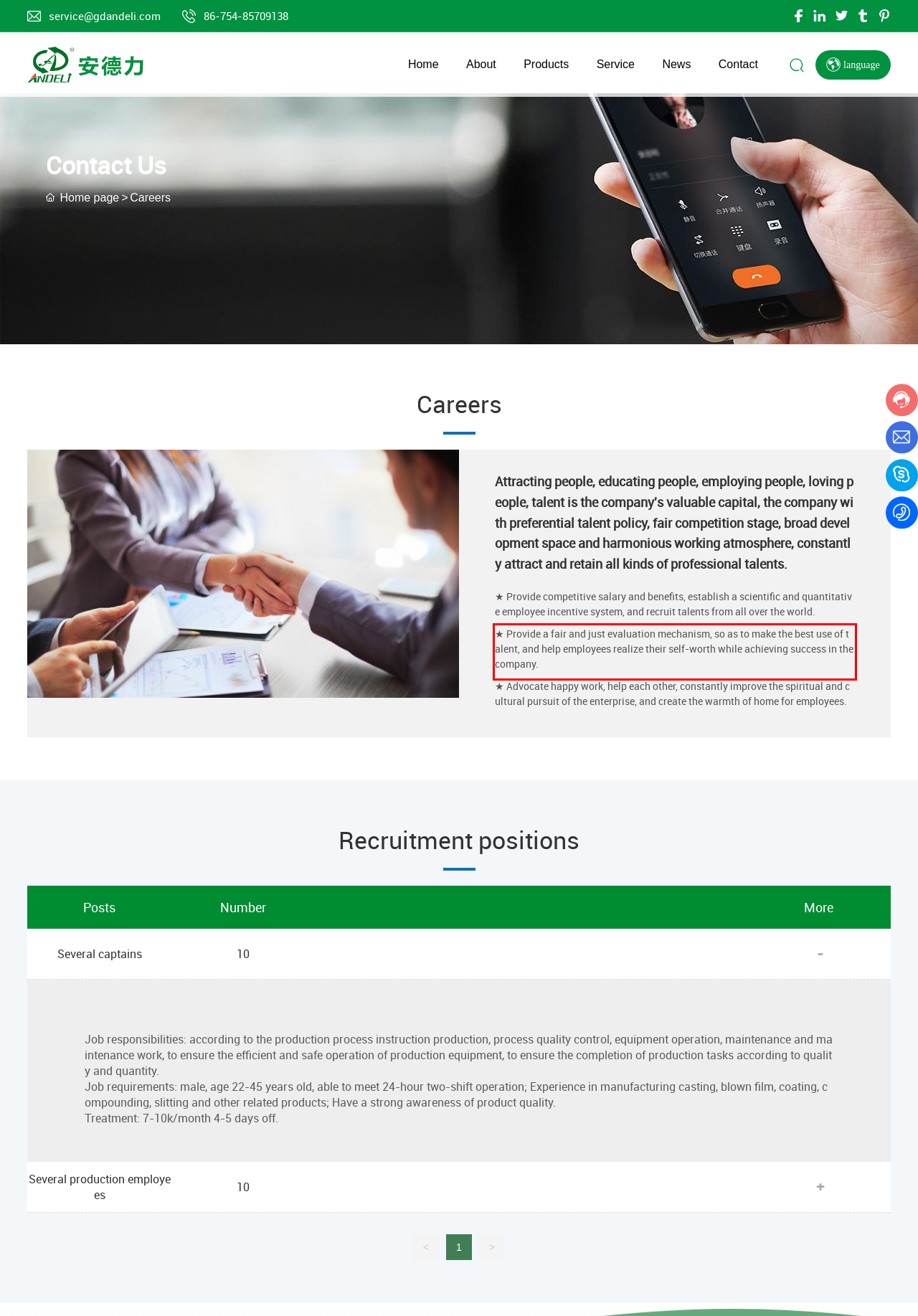You are given a screenshot showing a webpage with a red bounding box. Perform OCR to capture the text within the red bounding box.

★ Provide a fair and just evaluation mechanism, so as to make the best use of talent, and help employees realize their self-worth while achieving success in the company.